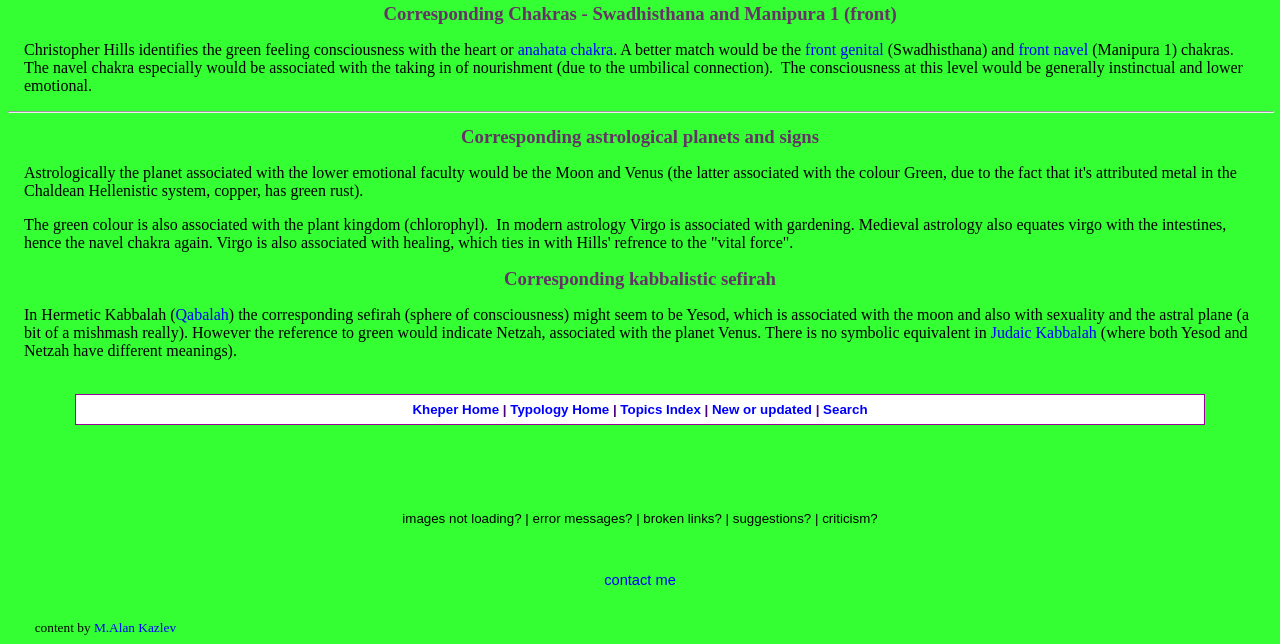Find the bounding box coordinates for the element described here: "New or updated".

[0.556, 0.625, 0.634, 0.648]